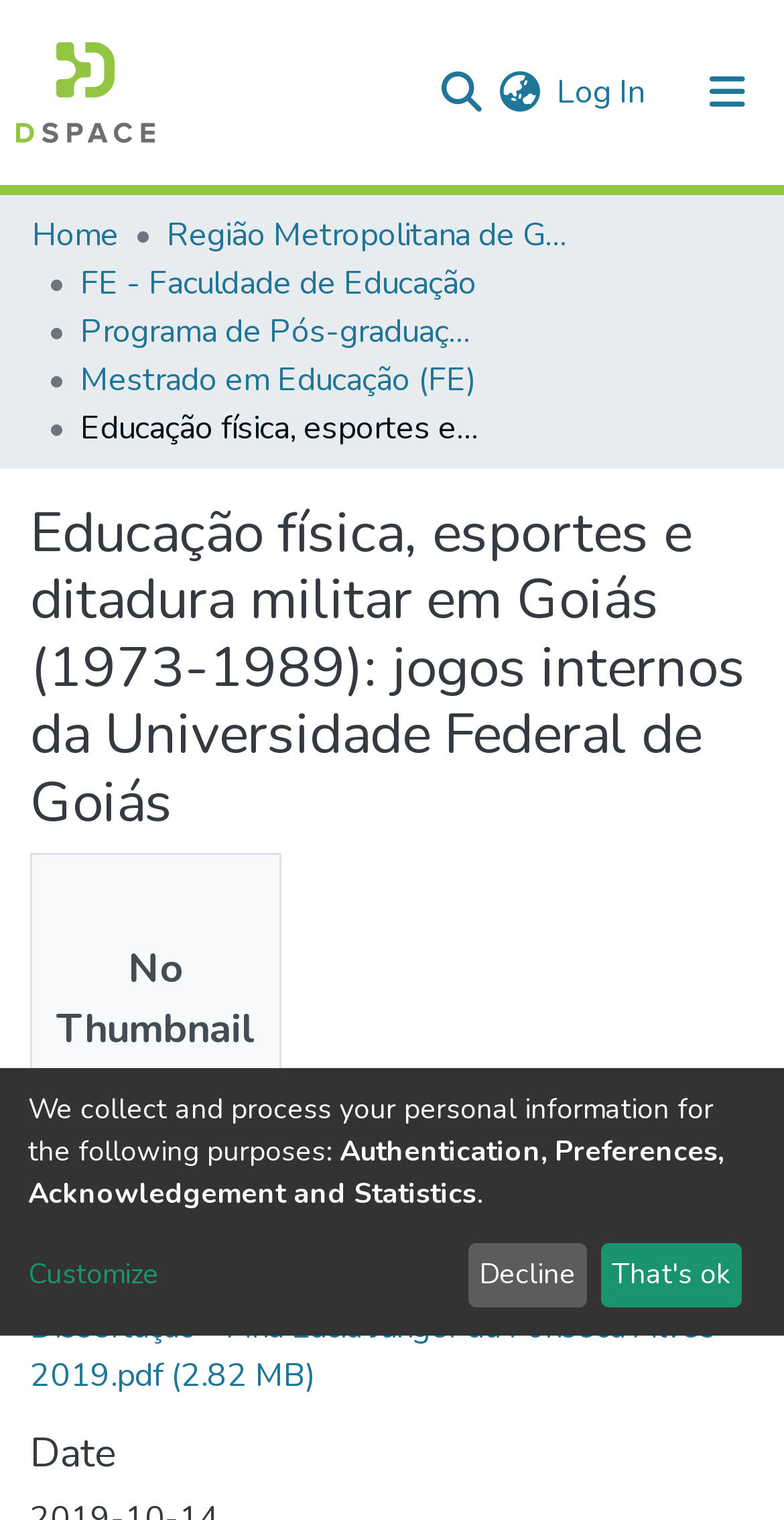Bounding box coordinates are specified in the format (top-left x, top-left y, bottom-right x, bottom-right y). All values are floating point numbers bounded between 0 and 1. Please provide the bounding box coordinate of the region this sentence describes: Região Metropolitana de Goiânia (RMG)

[0.213, 0.139, 0.726, 0.171]